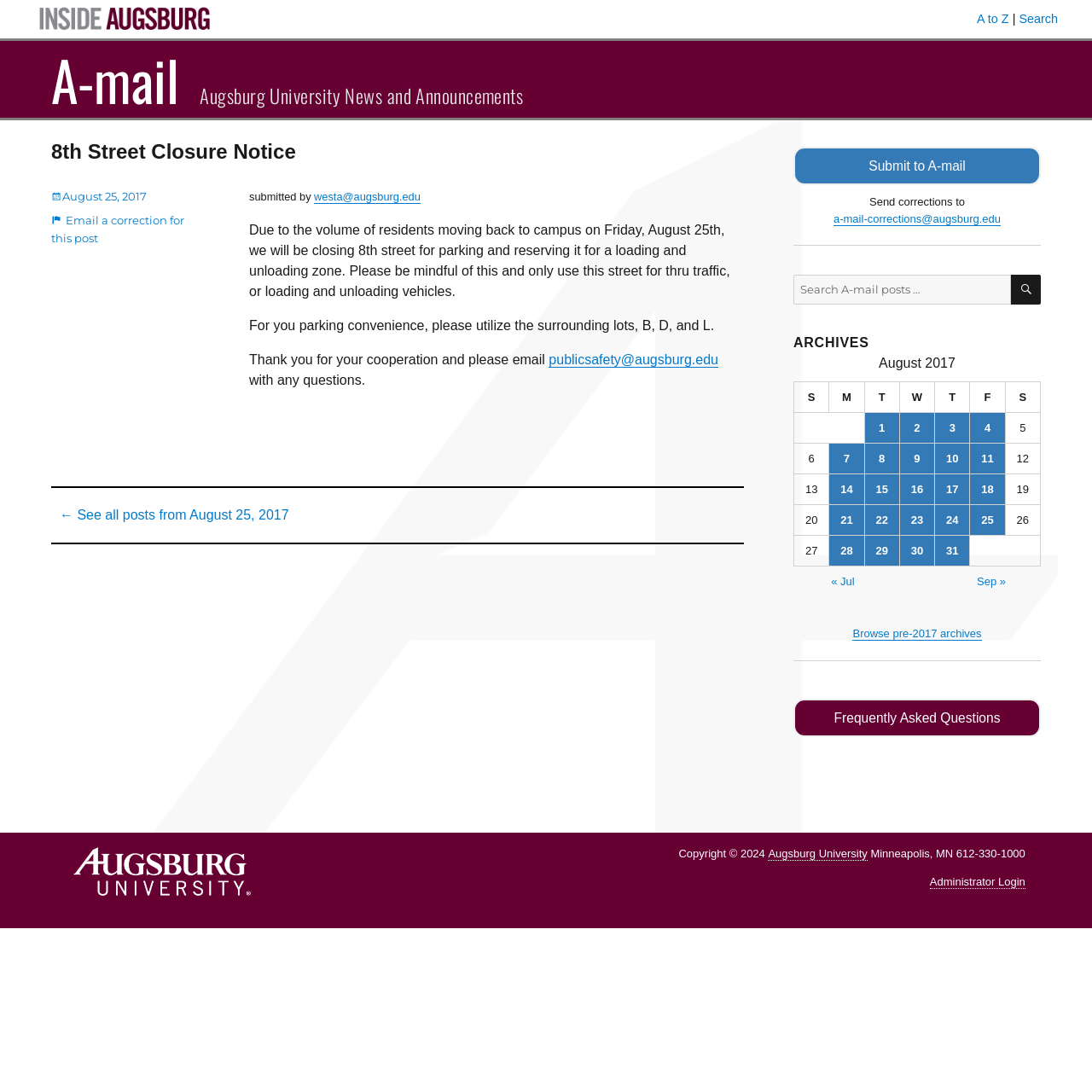Identify the bounding box coordinates of the region that should be clicked to execute the following instruction: "Click on the link to Inside Augsburg".

[0.031, 0.01, 0.197, 0.023]